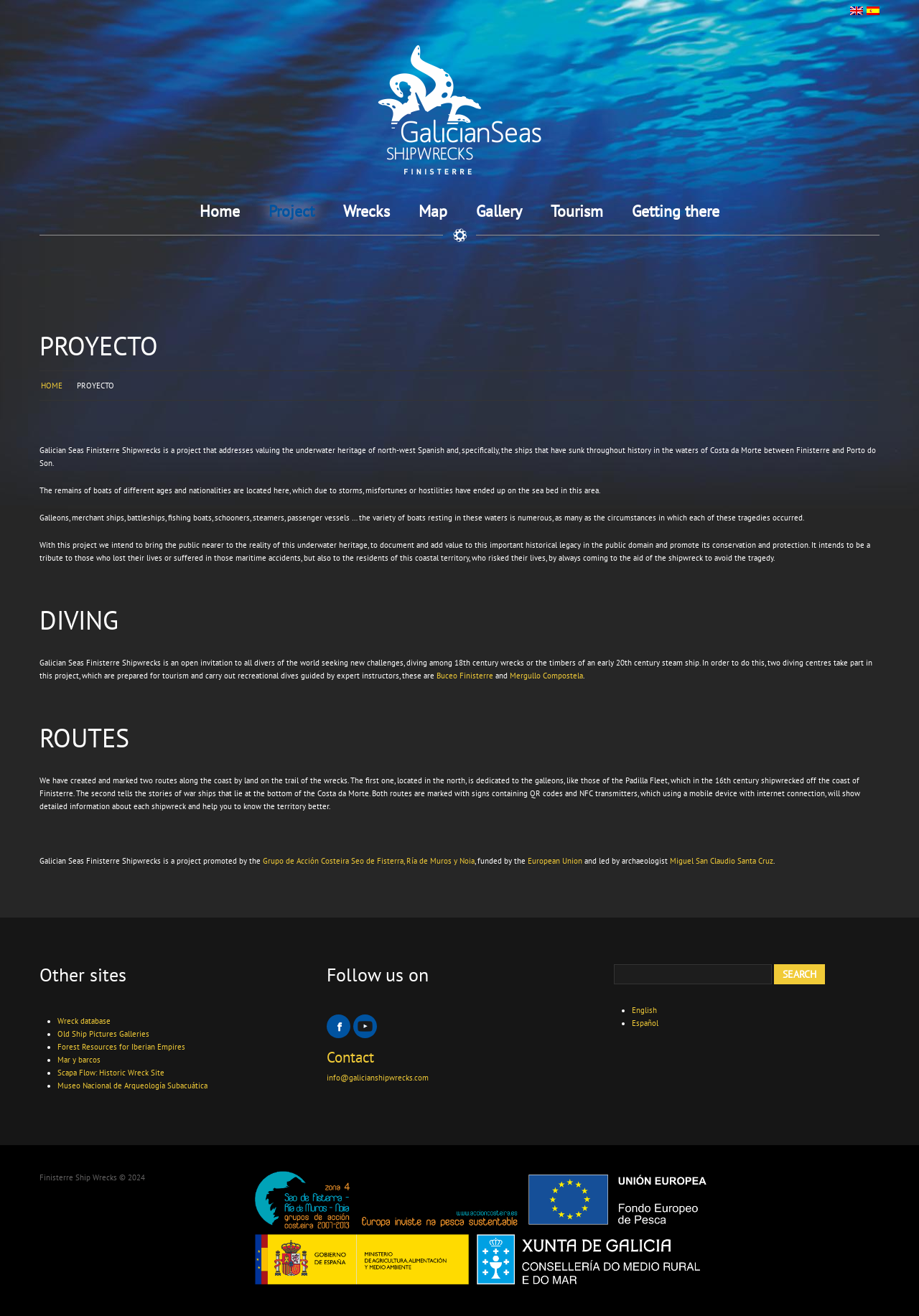What is the project about?
With the help of the image, please provide a detailed response to the question.

Based on the webpage content, the project is about valuing the underwater heritage of north-west Spanish, specifically the ships that have sunk throughout history in the waters of Costa da Morte between Finisterre and Porto do Son.